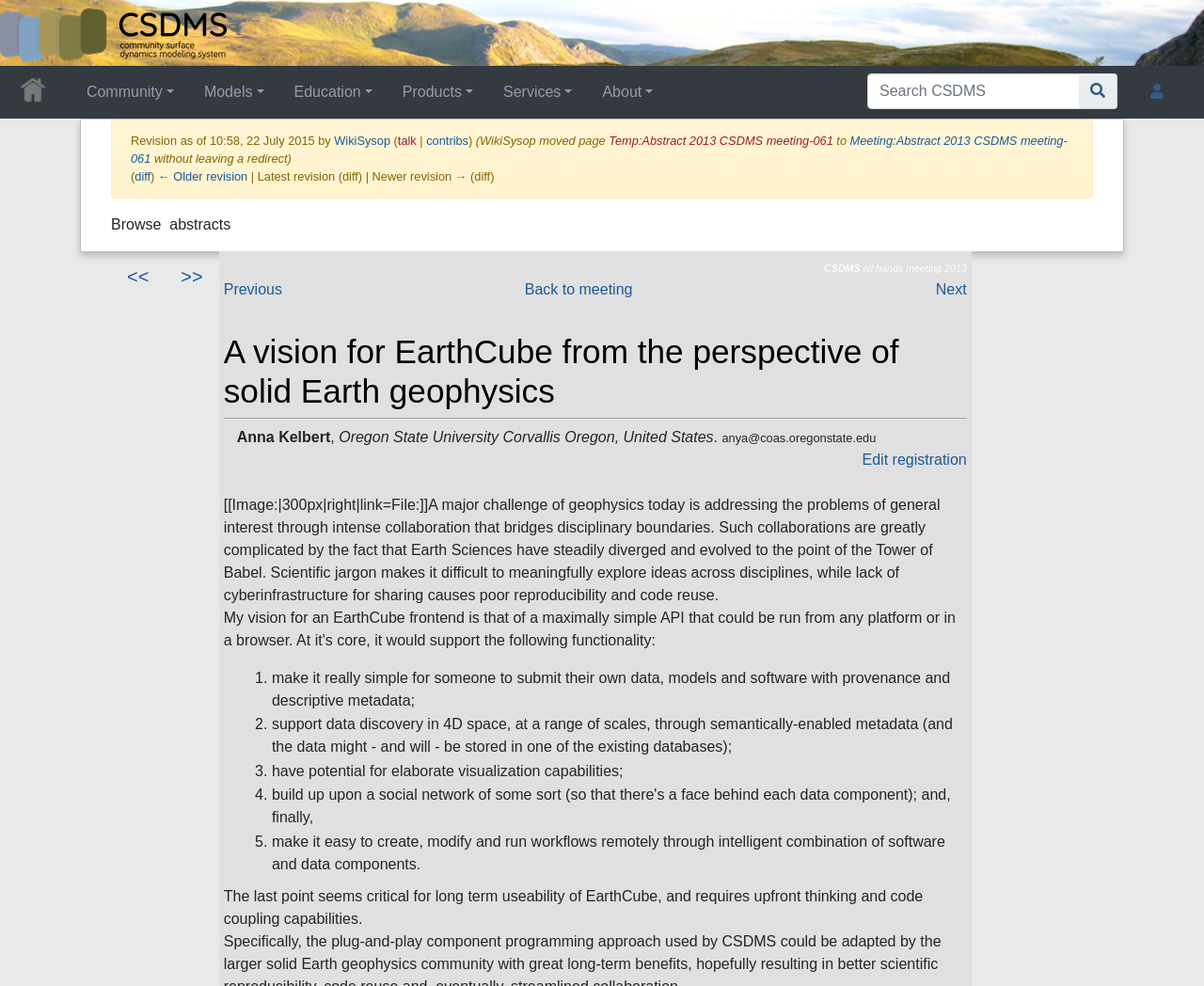Find the bounding box coordinates for the element that must be clicked to complete the instruction: "Search CSDMS". The coordinates should be four float numbers between 0 and 1, indicated as [left, top, right, bottom].

[0.708, 0.074, 0.941, 0.113]